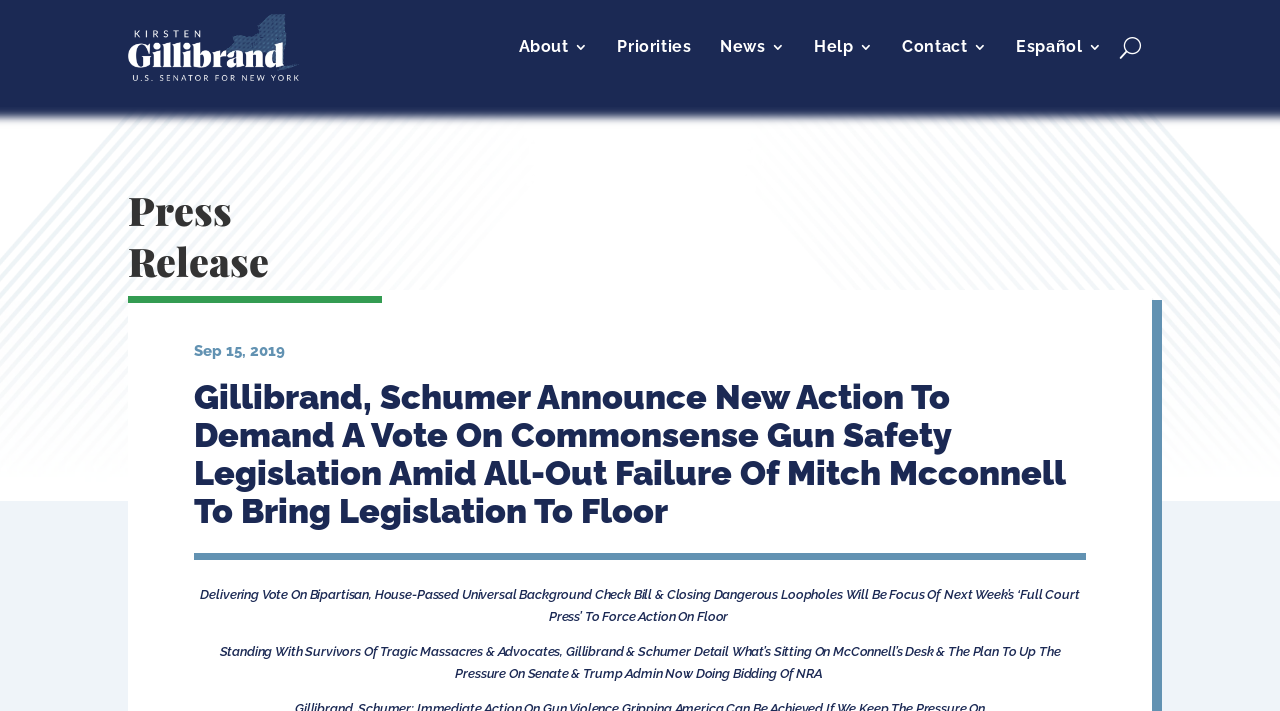Who are the authors of the press release?
Please answer using one word or phrase, based on the screenshot.

Gillibrand and Schumer